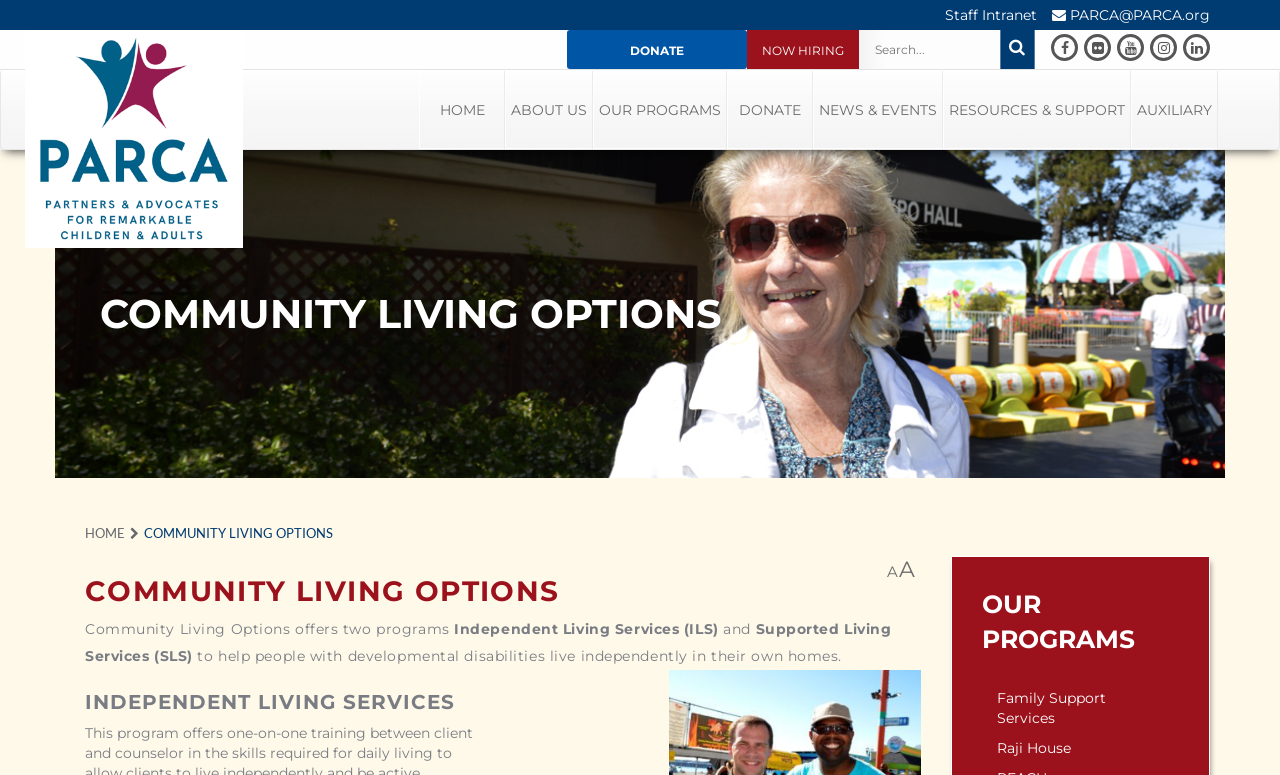What are the two programs offered by Community Living Options?
Answer the question with a detailed and thorough explanation.

According to the webpage, Community Living Options offers two programs, which are Independent Living Services (ILS) and Supported Living Services (SLS), as described in the static text 'Community Living Options offers two programs...'.